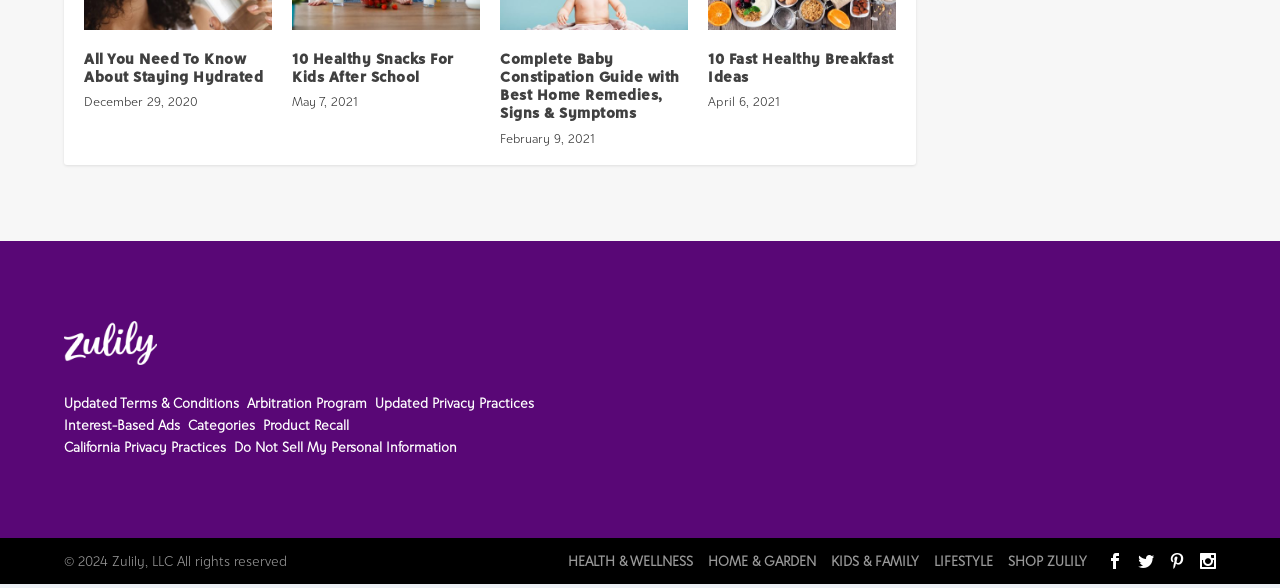Please determine the bounding box coordinates of the element's region to click for the following instruction: "Browse kids and family products".

[0.649, 0.923, 0.718, 0.95]